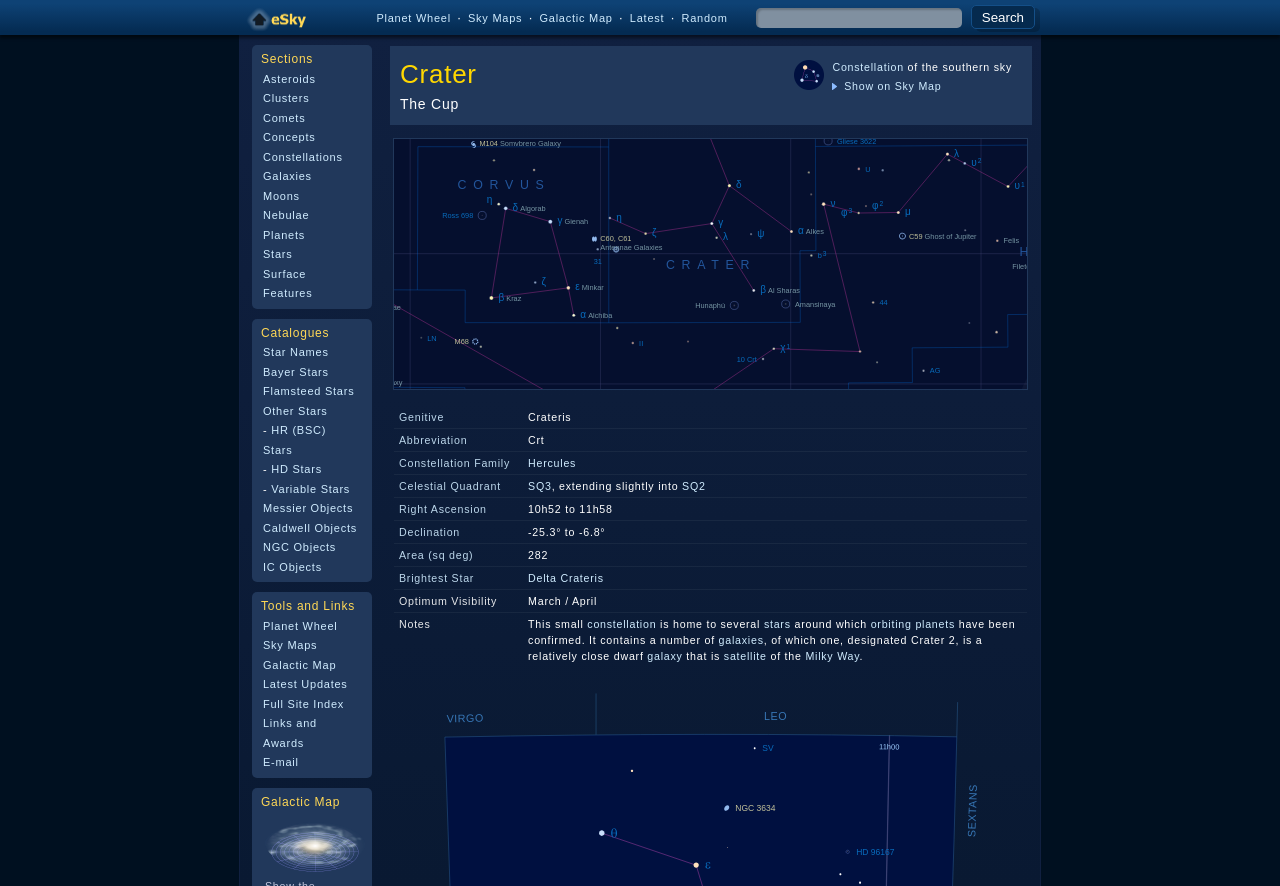What is the name of the constellation shown on the Sky Map?
Look at the screenshot and give a one-word or phrase answer.

Crater